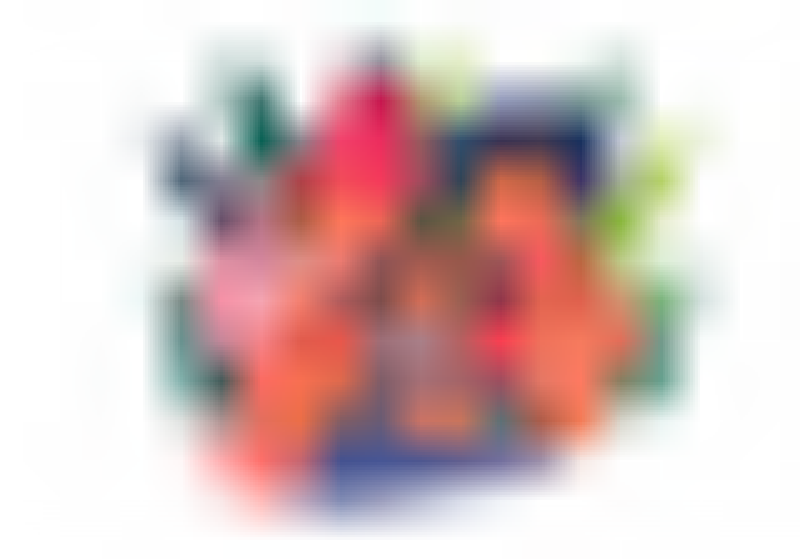Give an in-depth description of what is happening in the image.

The image titled "Paying for weekend dental services made easy" captures a vibrant and colorful design, featuring abstract shapes in hues of red, orange, and teal. This illustration likely symbolizes the accessibility and convenience of payment options available for dental services, particularly during weekends. The dynamic design conveys a sense of friendliness and approachability, emphasizing the dental office's commitment to making dental care more manageable for patients. The accompanying message highlights the office's focus on patient wellbeing and safety, ensuring that financial concerns are addressed alongside health and safety measures.